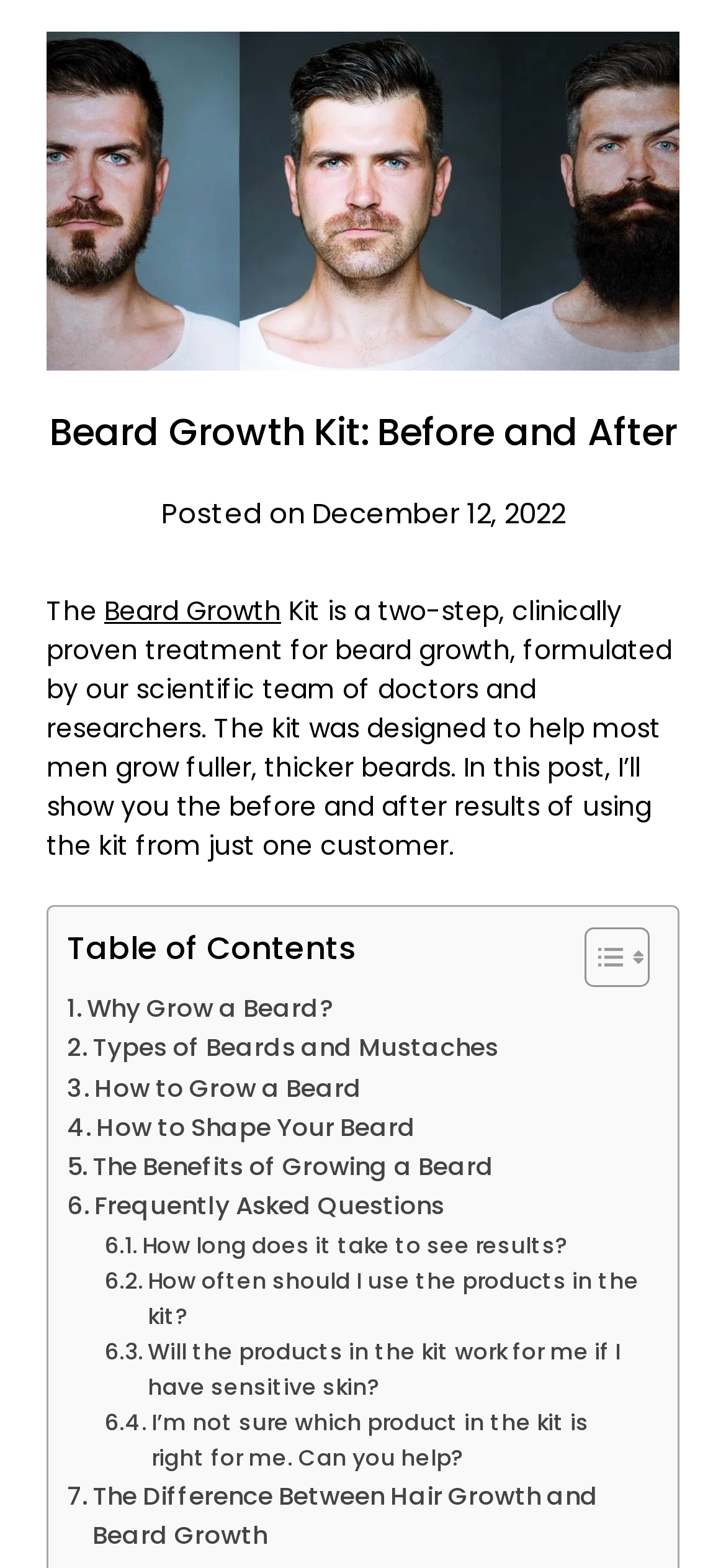Based on the element description: "Types of Beards and Mustaches", identify the UI element and provide its bounding box coordinates. Use four float numbers between 0 and 1, [left, top, right, bottom].

[0.092, 0.656, 0.686, 0.681]